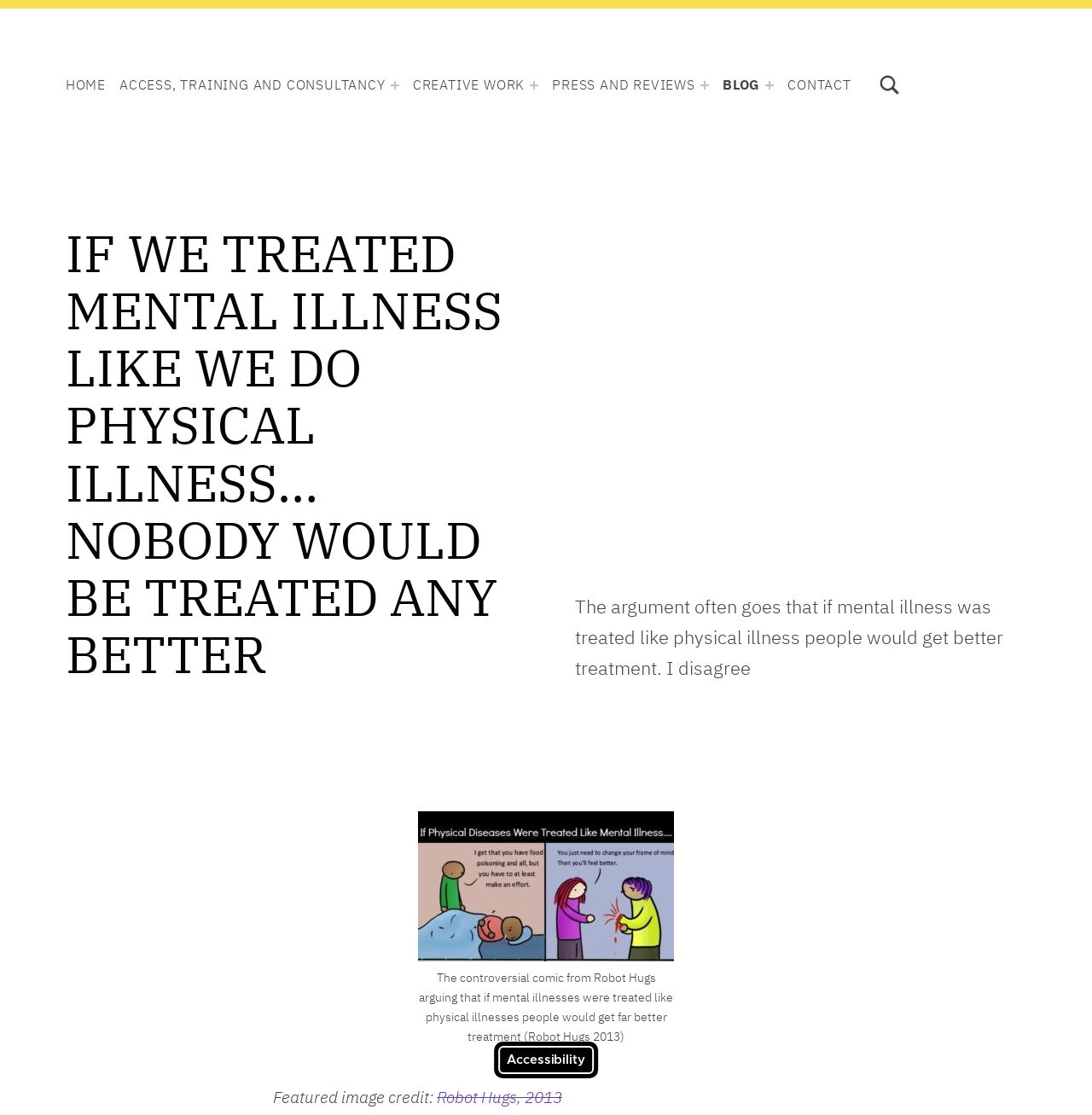Give a detailed account of the webpage, highlighting key information.

This webpage appears to be a blog post or article discussing the treatment of mental illness. At the top of the page, there is a navigation menu with links to various sections of the website, including "HOME", "ACCESS, TRAINING AND CONSULTANCY", "CREATIVE WORK", "PRESS AND REVIEWS", "BLOG", and "CONTACT". 

Below the navigation menu, there is a heading that reads "IF WE TREATED MENTAL ILLNESS LIKE WE DO PHYSICAL ILLNESS… NOBODY WOULD BE TREATED ANY BETTER". This is followed by a paragraph of text that summarizes the main argument of the article, which is that the author disagrees with the idea that treating mental illness like physical illness would lead to better treatment.

To the right of the heading and paragraph, there is an image comparing mental and physical illness, with a caption that explains the context of the image. The image is credited to "Robot Hugs, 2013" at the bottom of the page.

There is also a search button located at the top right corner of the page, which can be toggled to open a search form modal box. Additionally, an accessibility menu button is located at the top right corner of the page, which has a popup dialog.